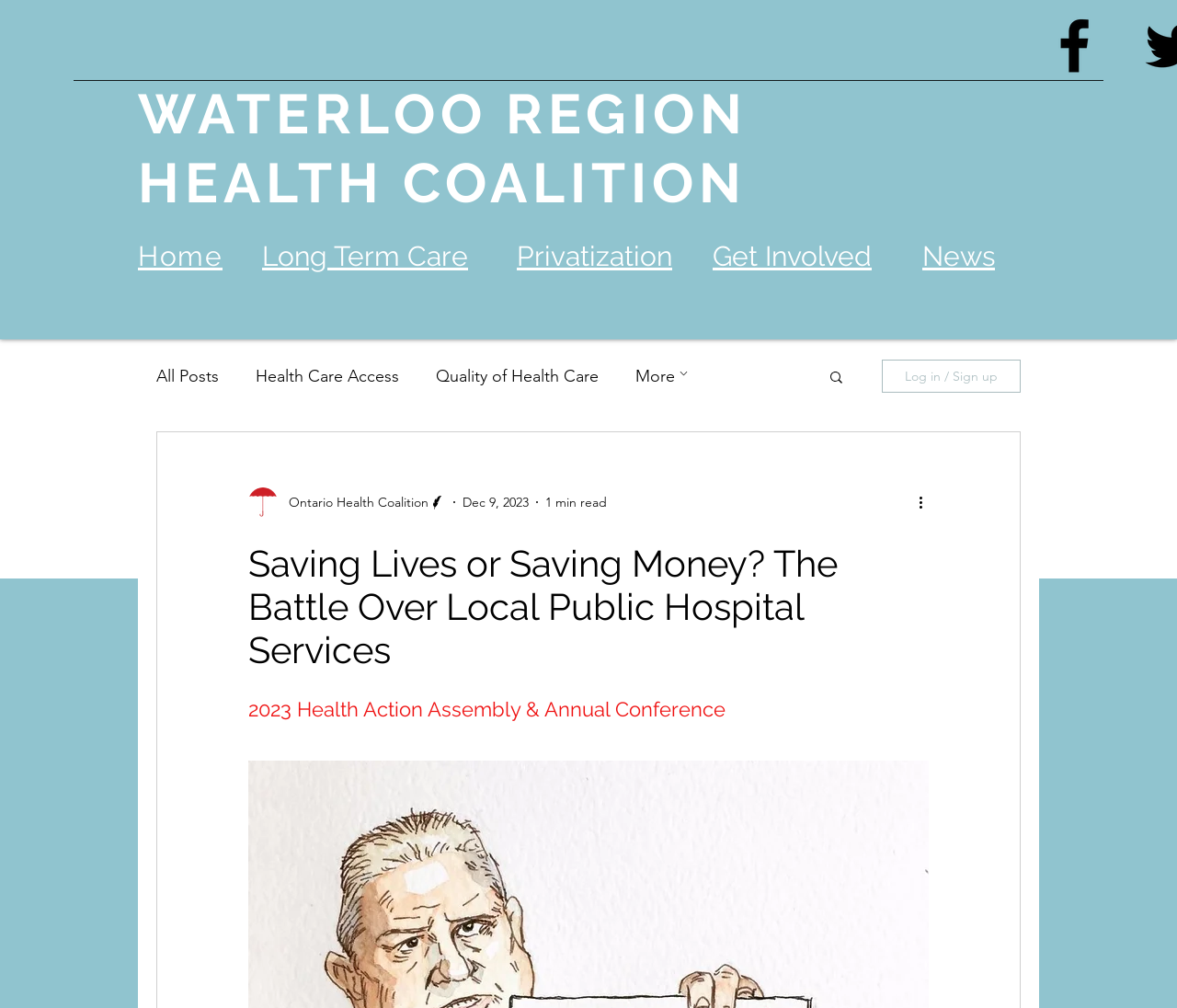Determine the coordinates of the bounding box for the clickable area needed to execute this instruction: "Search for something".

[0.703, 0.366, 0.718, 0.385]